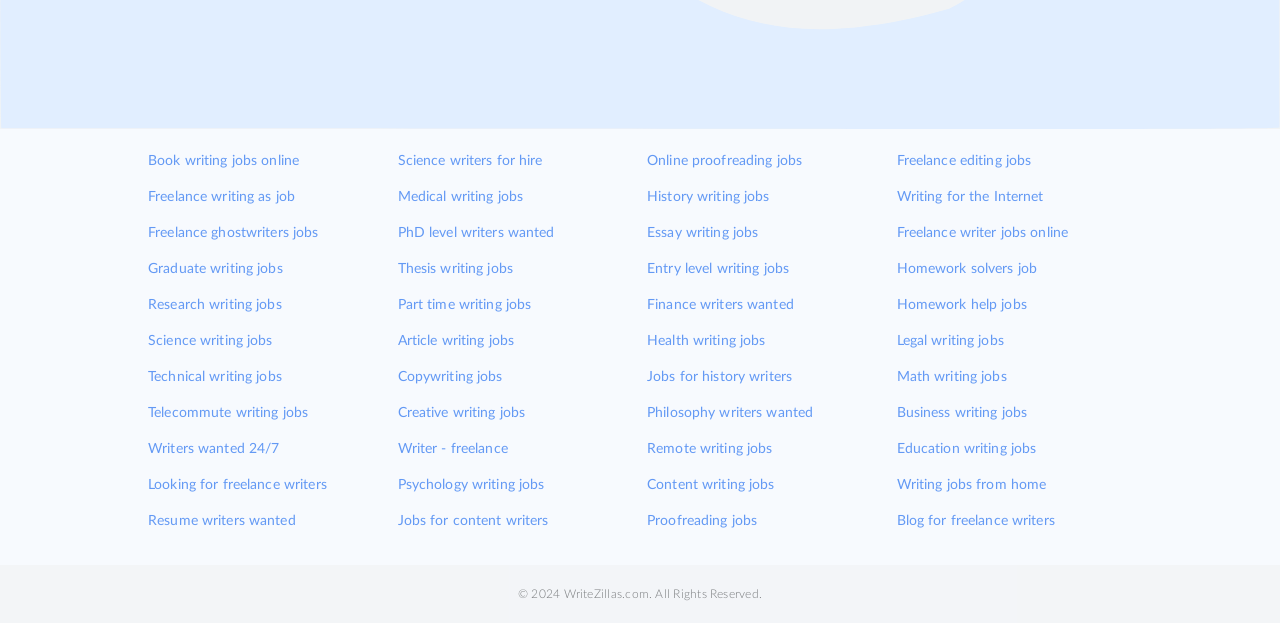Provide a brief response to the question below using a single word or phrase: 
What type of jobs are listed on this webpage?

Writing jobs